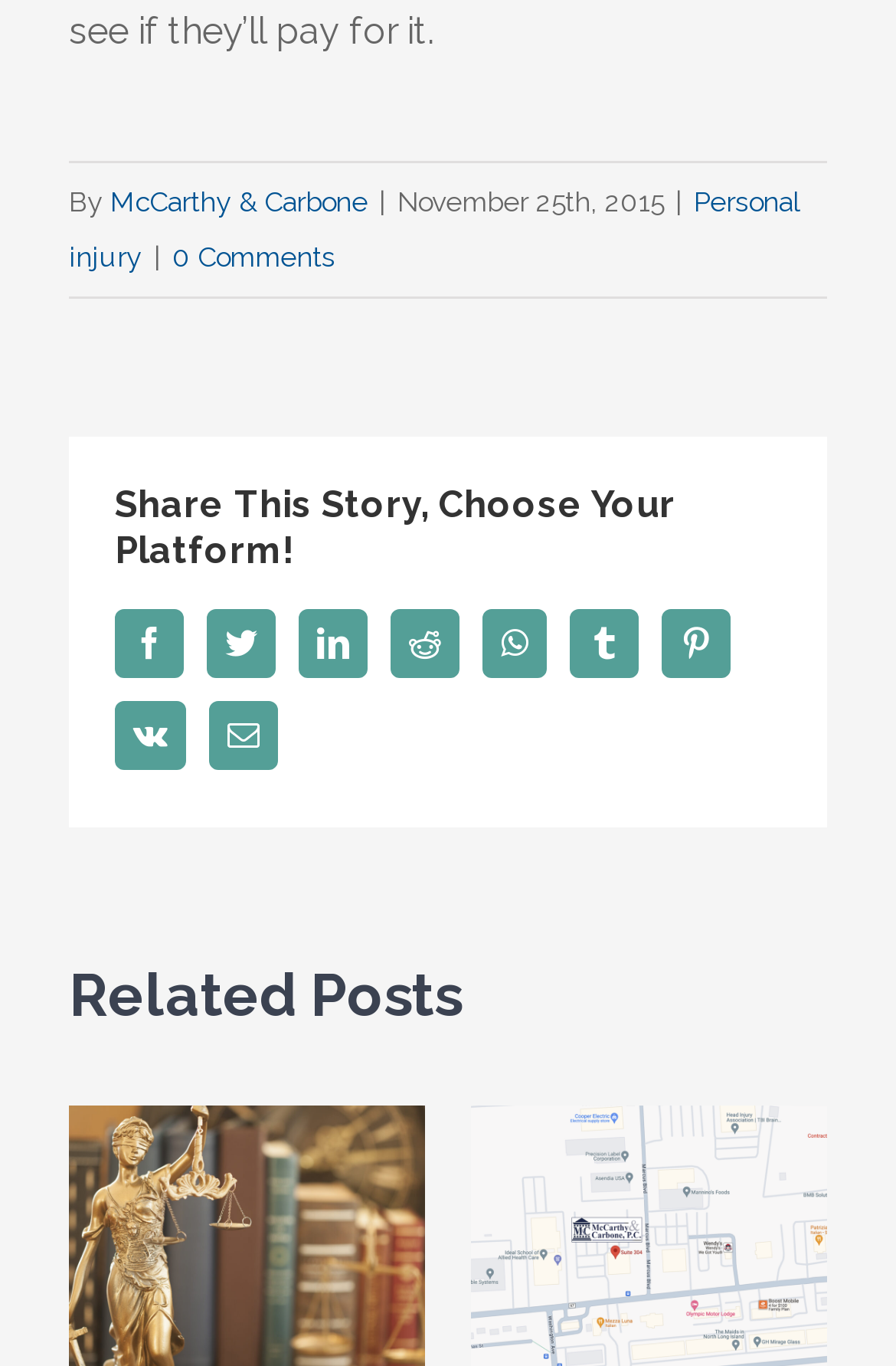Locate the bounding box coordinates of the element that needs to be clicked to carry out the instruction: "View related post 'Where can I find a Personal Injury Attorney in Hauppauge, NY?'". The coordinates should be given as four float numbers ranging from 0 to 1, i.e., [left, top, right, bottom].

[0.199, 0.873, 0.31, 0.946]